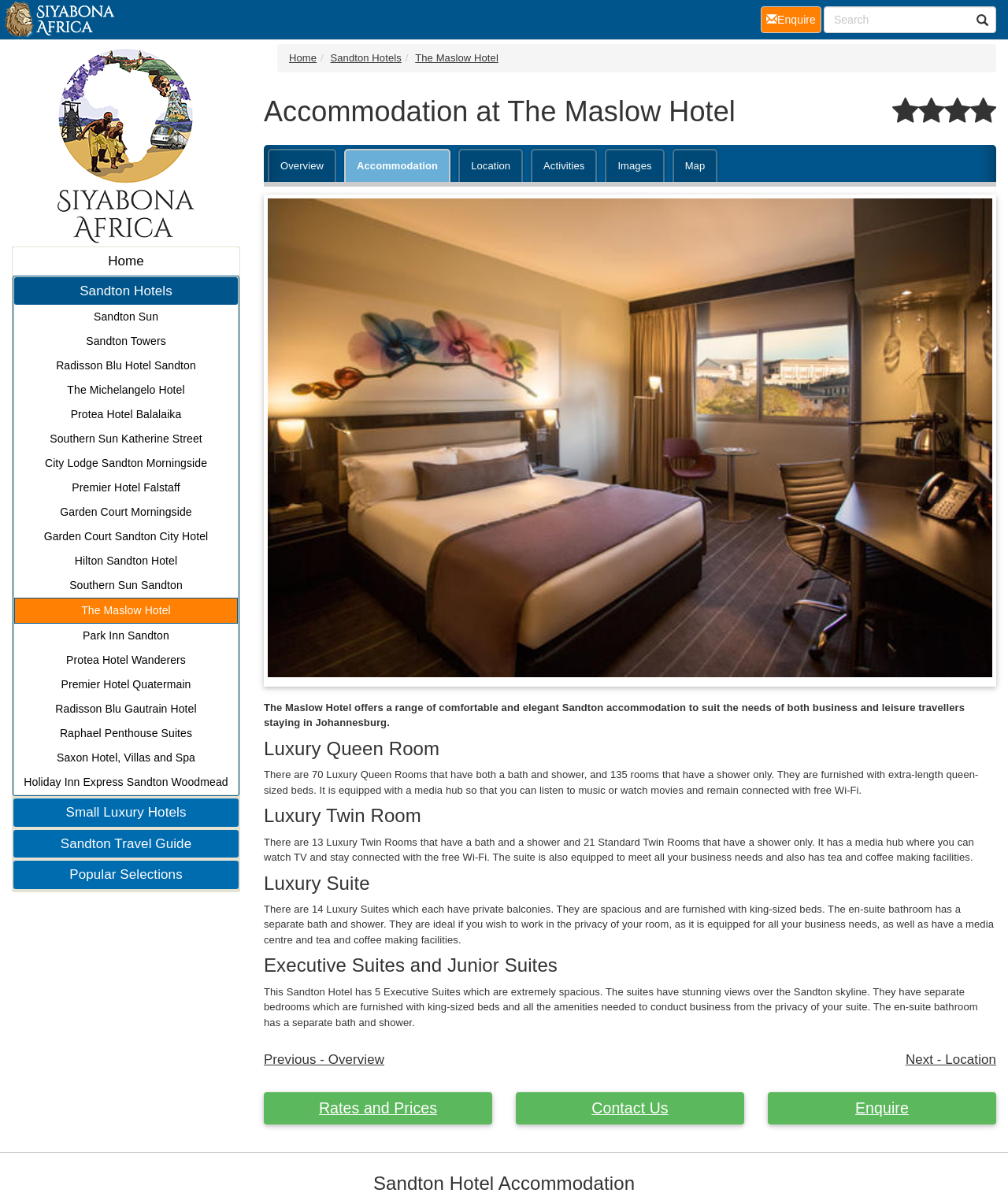Pinpoint the bounding box coordinates of the element you need to click to execute the following instruction: "View the Overview of The Maslow Hotel". The bounding box should be represented by four float numbers between 0 and 1, in the format [left, top, right, bottom].

[0.266, 0.125, 0.334, 0.152]